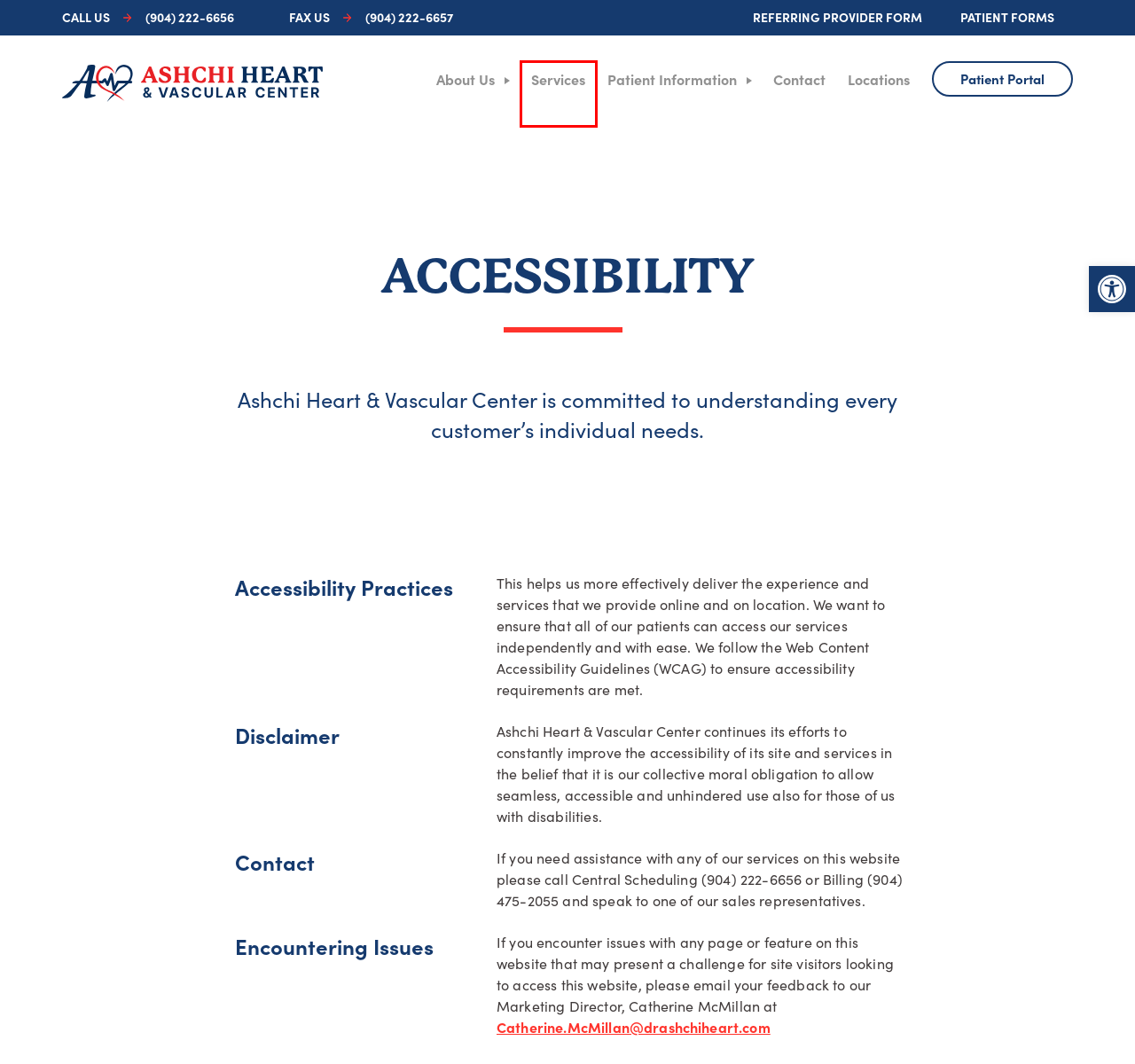You are looking at a webpage screenshot with a red bounding box around an element. Pick the description that best matches the new webpage after interacting with the element in the red bounding box. The possible descriptions are:
A. Locations - Ashchi Heart & Vascular Center
B. Florida Cardiology, Board-Certified - Ashchi Heart & Vascular Center
C. Contact - Ashchi Heart & Vascular Center
D. Our Privacy Policy - Ashchi Heart & Vascular Center
E. Request an Appointment - Ashchi Heart & Vascular Center
F. FollowMyHealth Sign In
G. Services - Ashchi Heart & Vascular Center
H. Forms - Ashchi Heart & Vascular Center

G